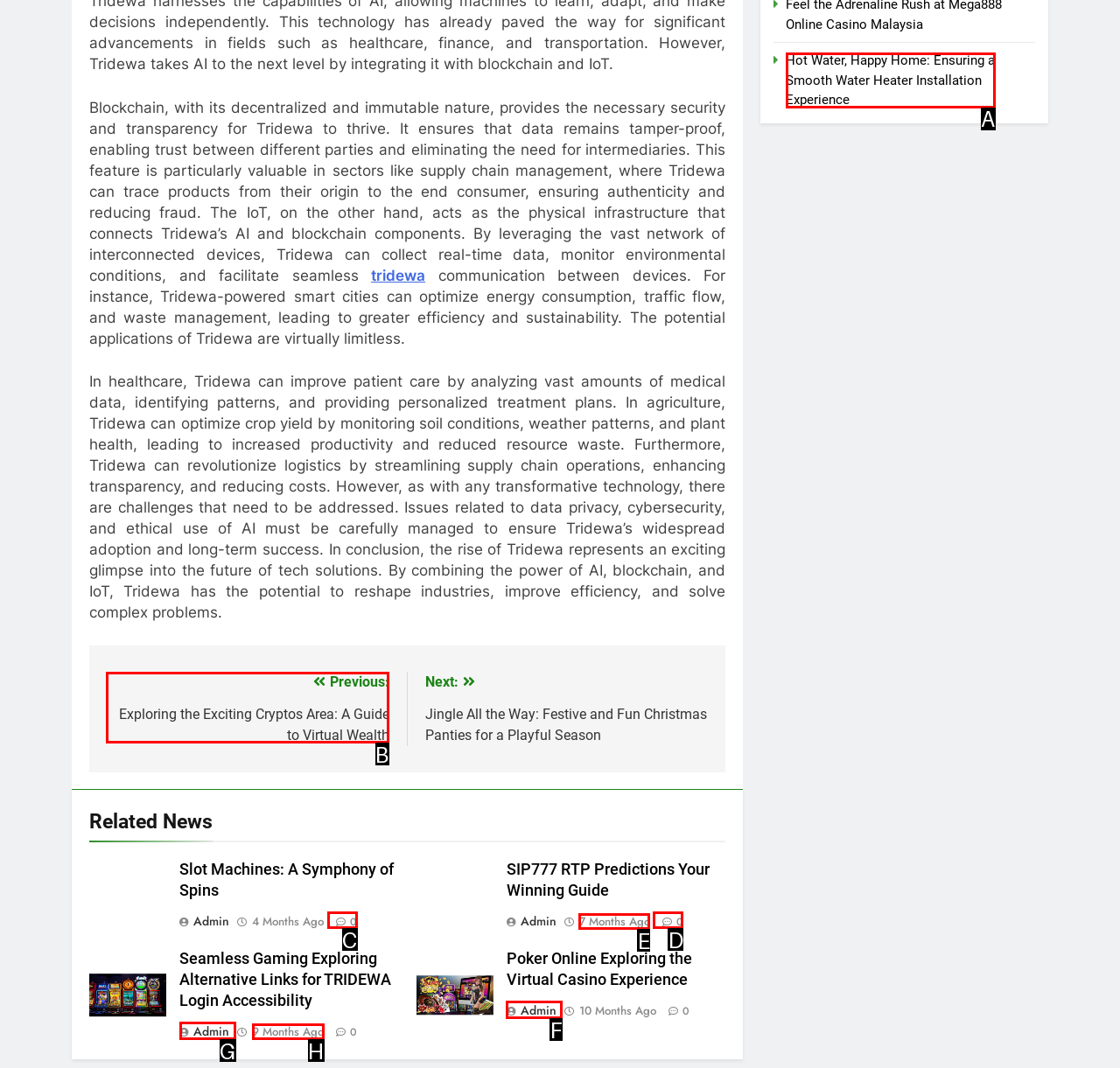Based on the choices marked in the screenshot, which letter represents the correct UI element to perform the task: Go to the Home page?

None